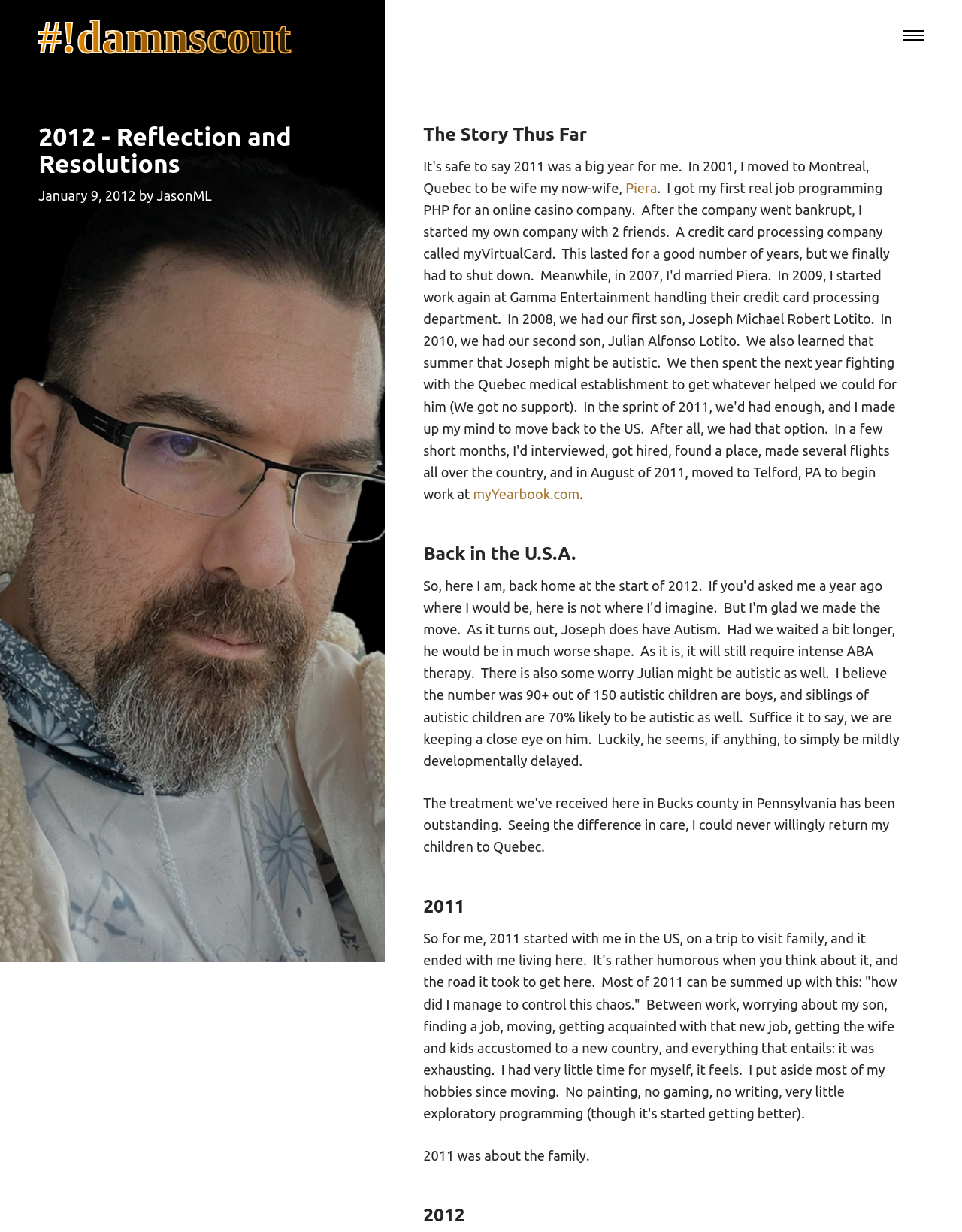What is the year the author moved to Montreal?
Please analyze the image and answer the question with as much detail as possible.

The answer can be found in the text 'In 2001, I moved to Montreal, Quebec to be with my now-wife, Piera.' which indicates that the author moved to Montreal in 2001.